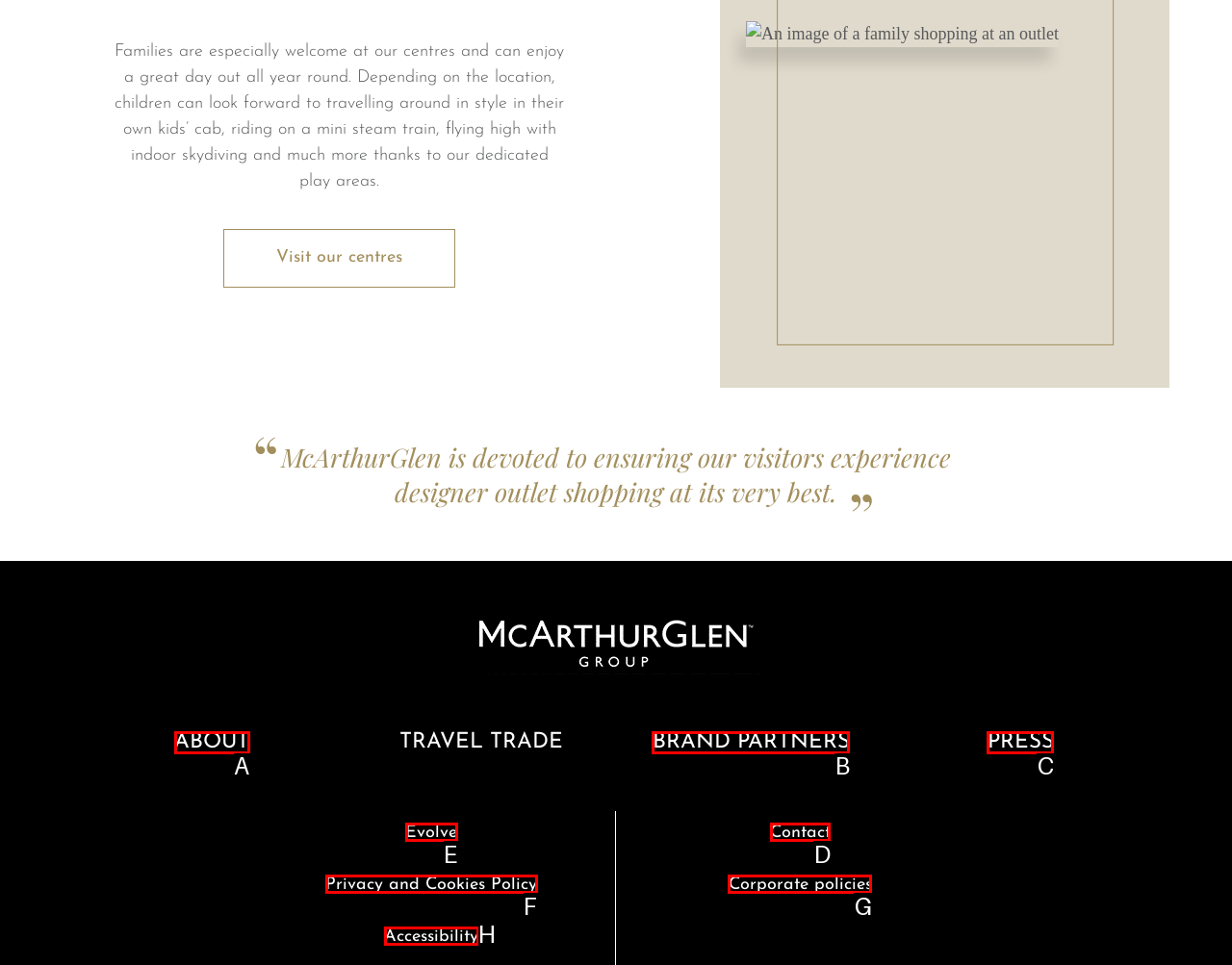Which lettered option should be clicked to achieve the task: Get in touch with McArthurGlen? Choose from the given choices.

D